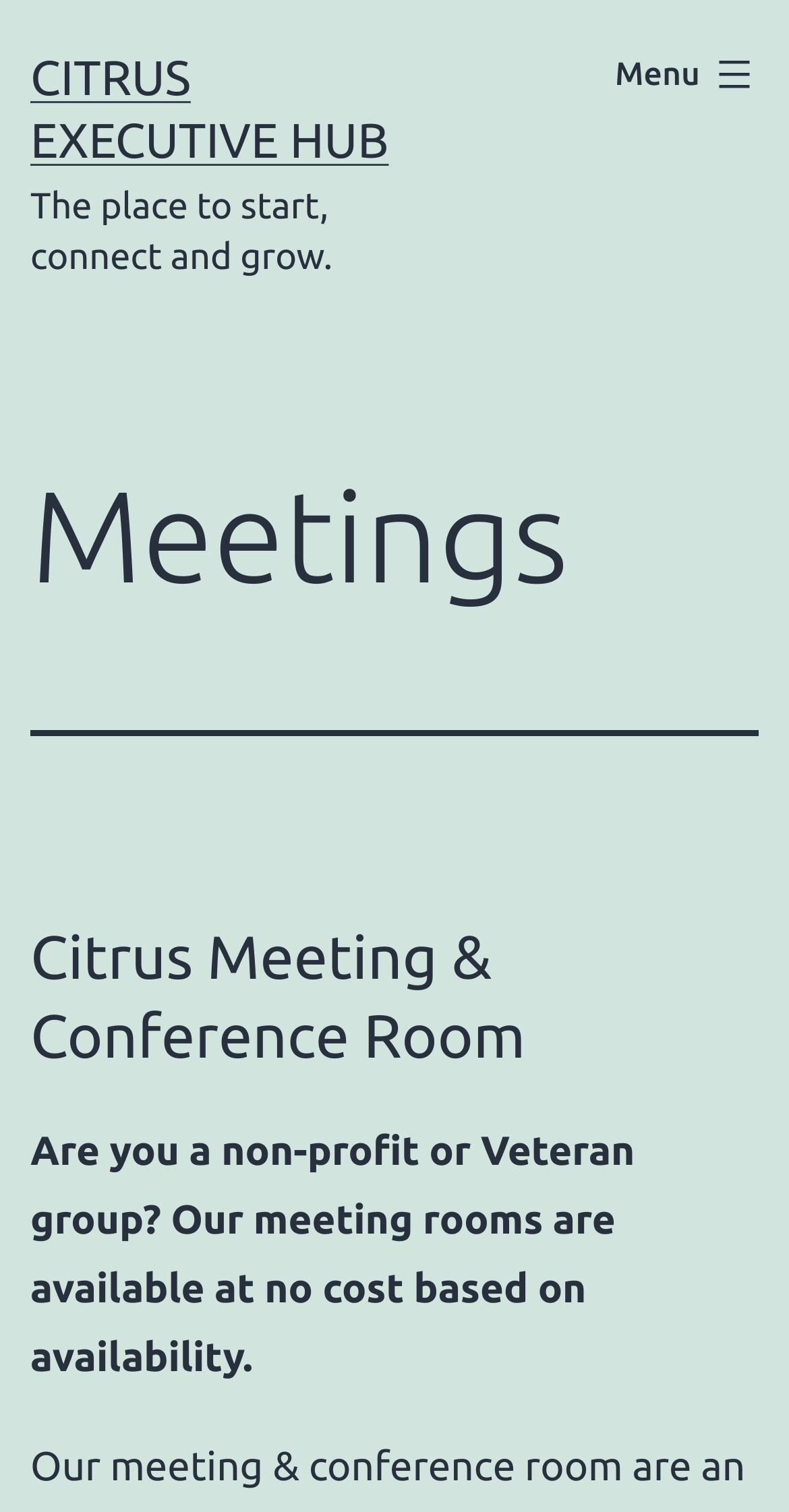Using the provided element description: "Menu Close", determine the bounding box coordinates of the corresponding UI element in the screenshot.

[0.741, 0.02, 1.0, 0.079]